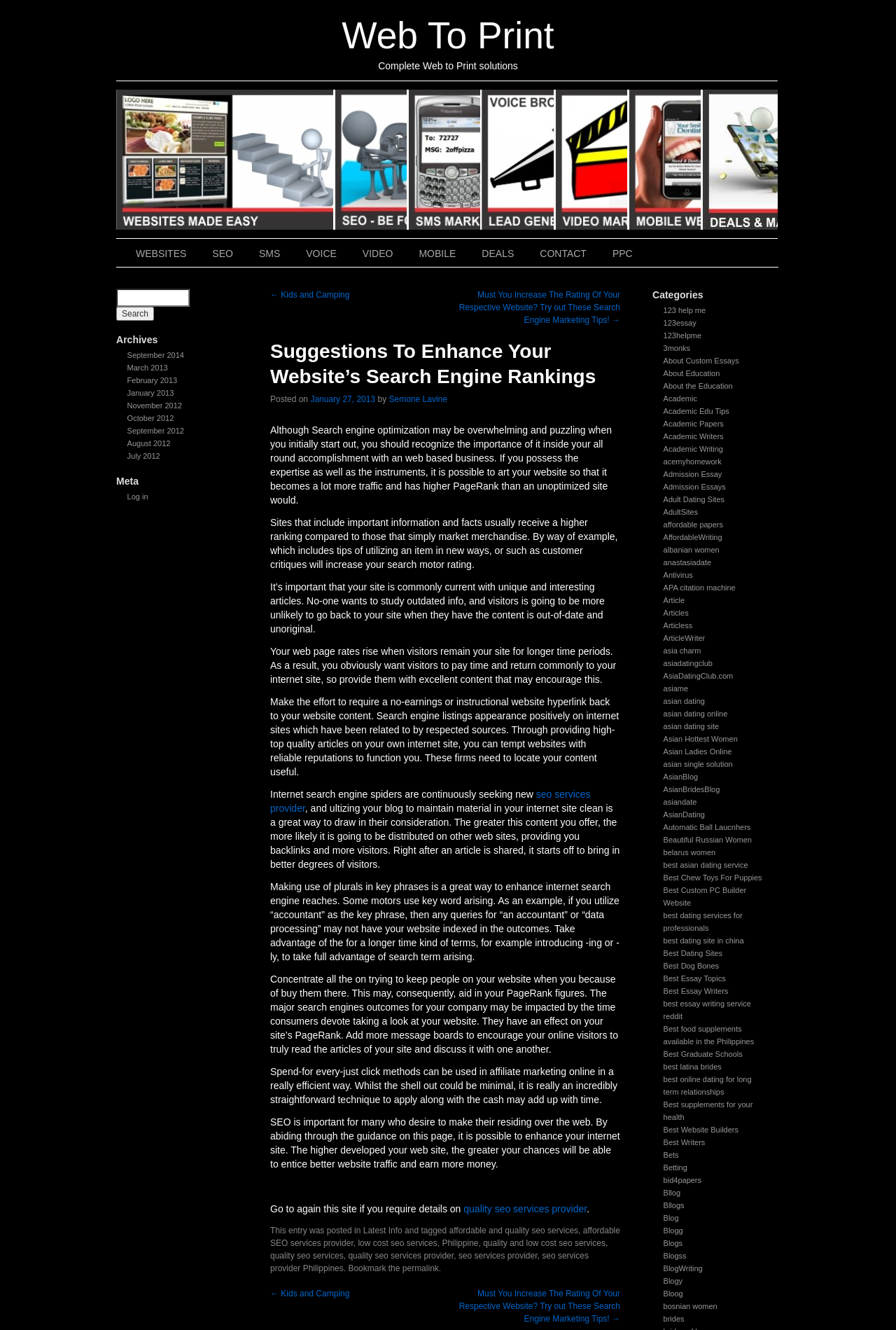Please provide a comprehensive answer to the question below using the information from the image: What type of content is categorized under '123 help me'?

The link '123 help me' is categorized under the 'Categories' section, which suggests that it is a topic or category related to essay and academic writing, as it is grouped alongside other links with similar themes, such as '123essay', 'About Custom Essays', and 'Academic Papers'.